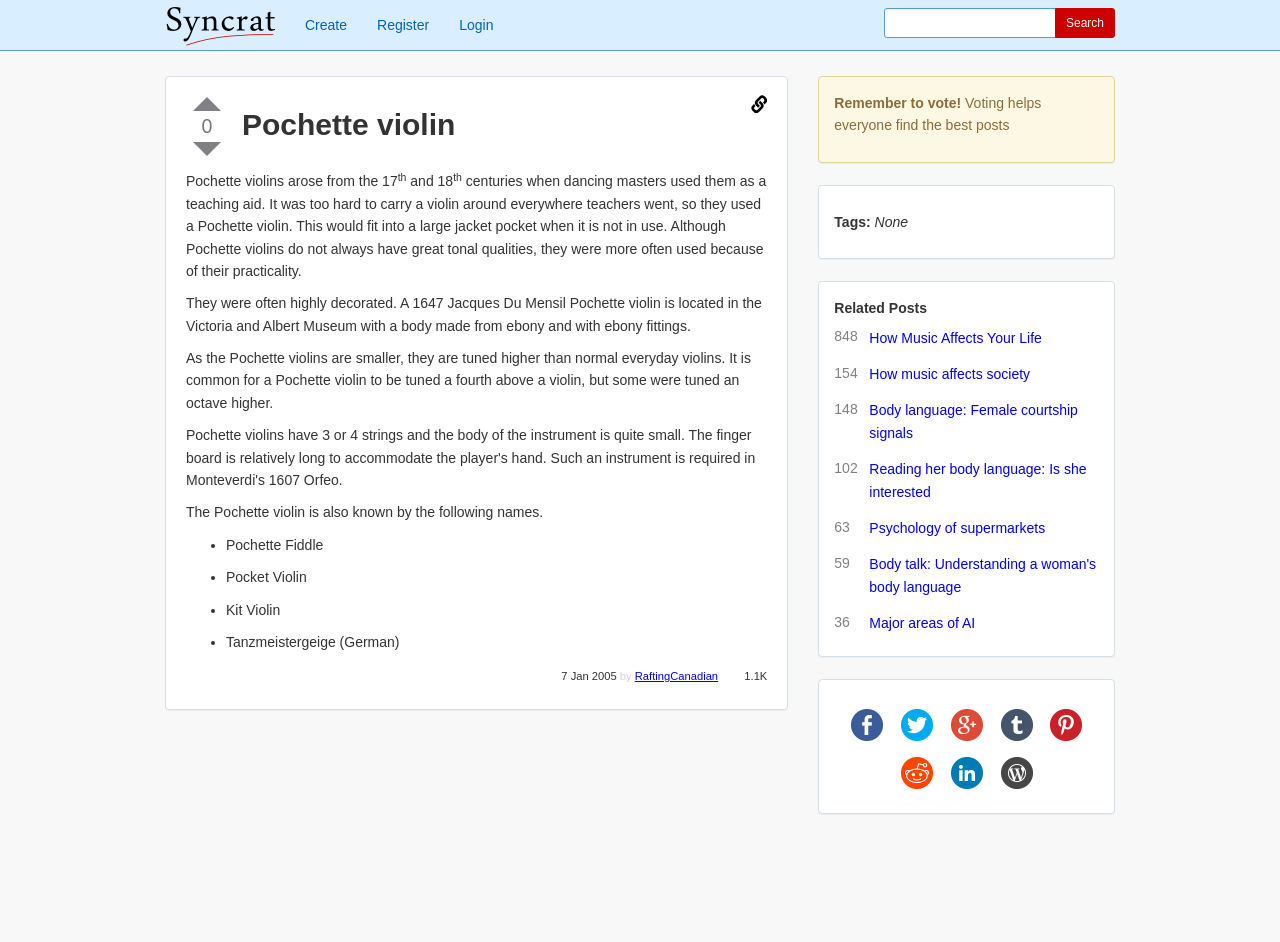Please respond in a single word or phrase: 
What is the name of the violin?

Pochette violin